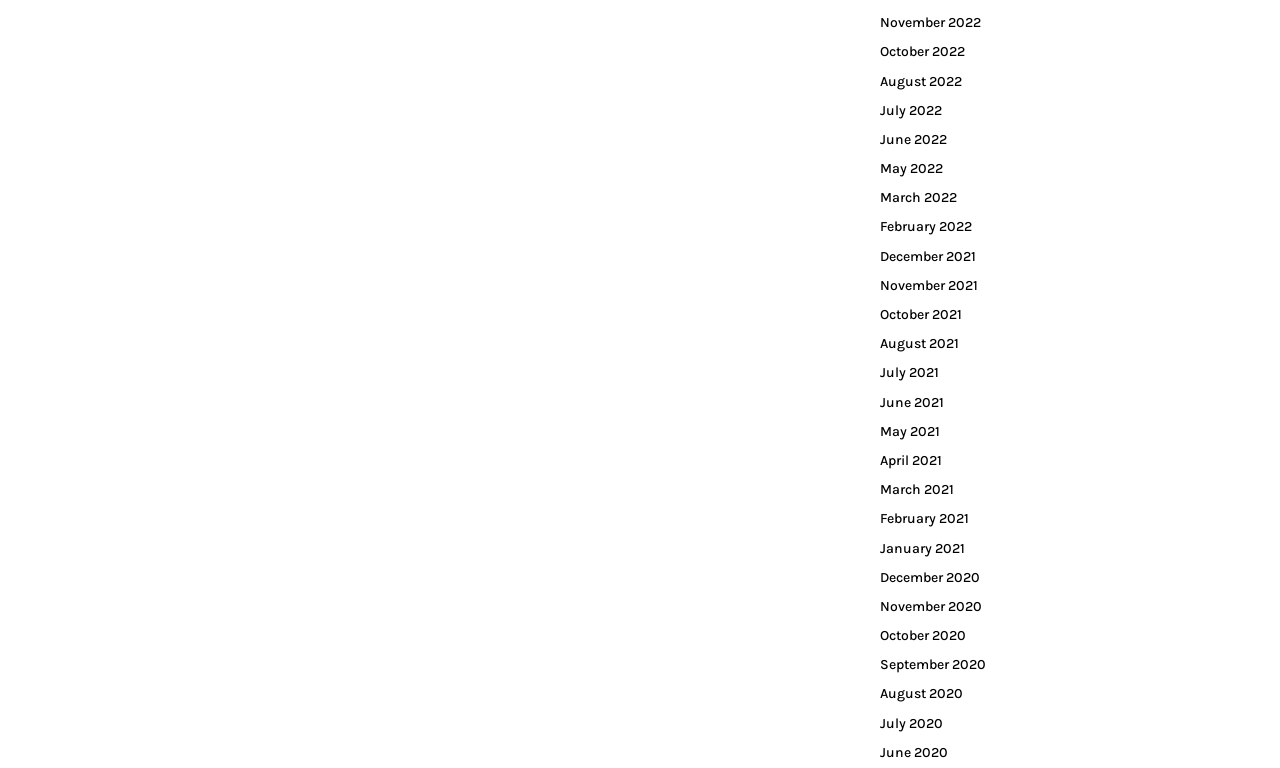Observe the image and answer the following question in detail: What is the most recent month listed?

By examining the list of links, I can see that the most recent month listed is November 2022, which is the first link in the list.